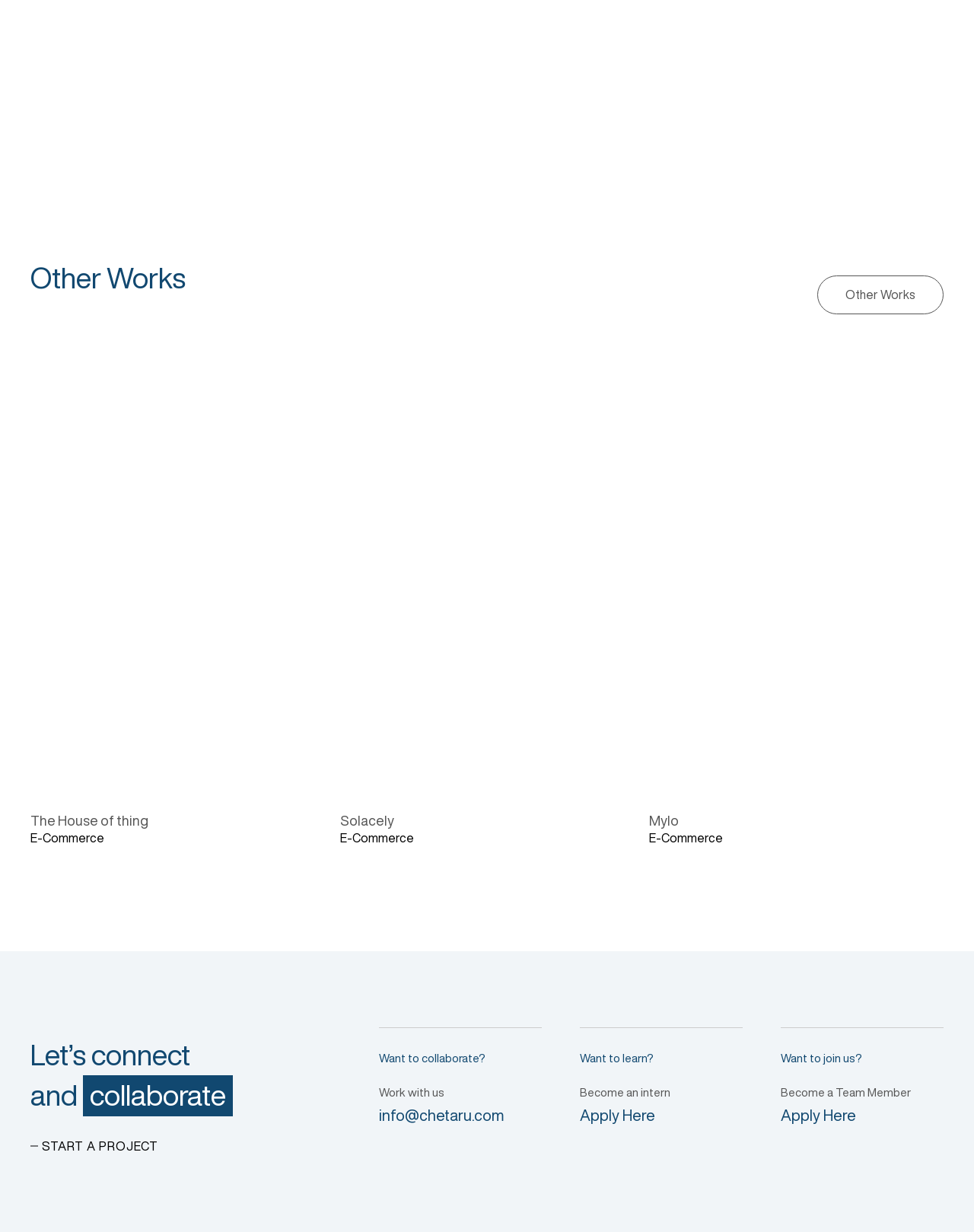Could you provide the bounding box coordinates for the portion of the screen to click to complete this instruction: "Start a project"?

[0.031, 0.925, 0.163, 0.935]